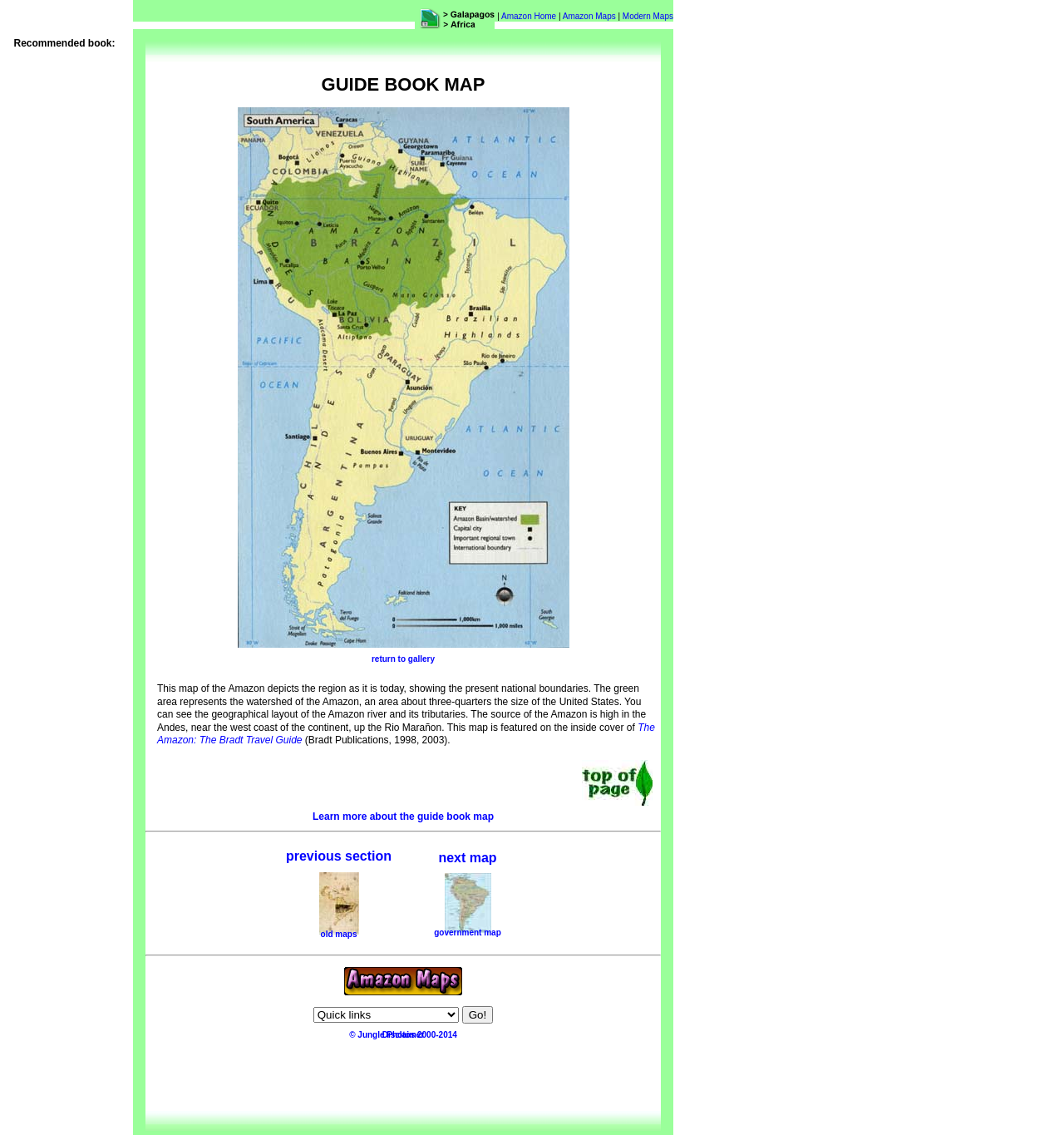Locate the bounding box coordinates of the clickable area to execute the instruction: "Click on the 'Back to Amazon maps' link". Provide the coordinates as four float numbers between 0 and 1, represented as [left, top, right, bottom].

[0.323, 0.867, 0.434, 0.879]